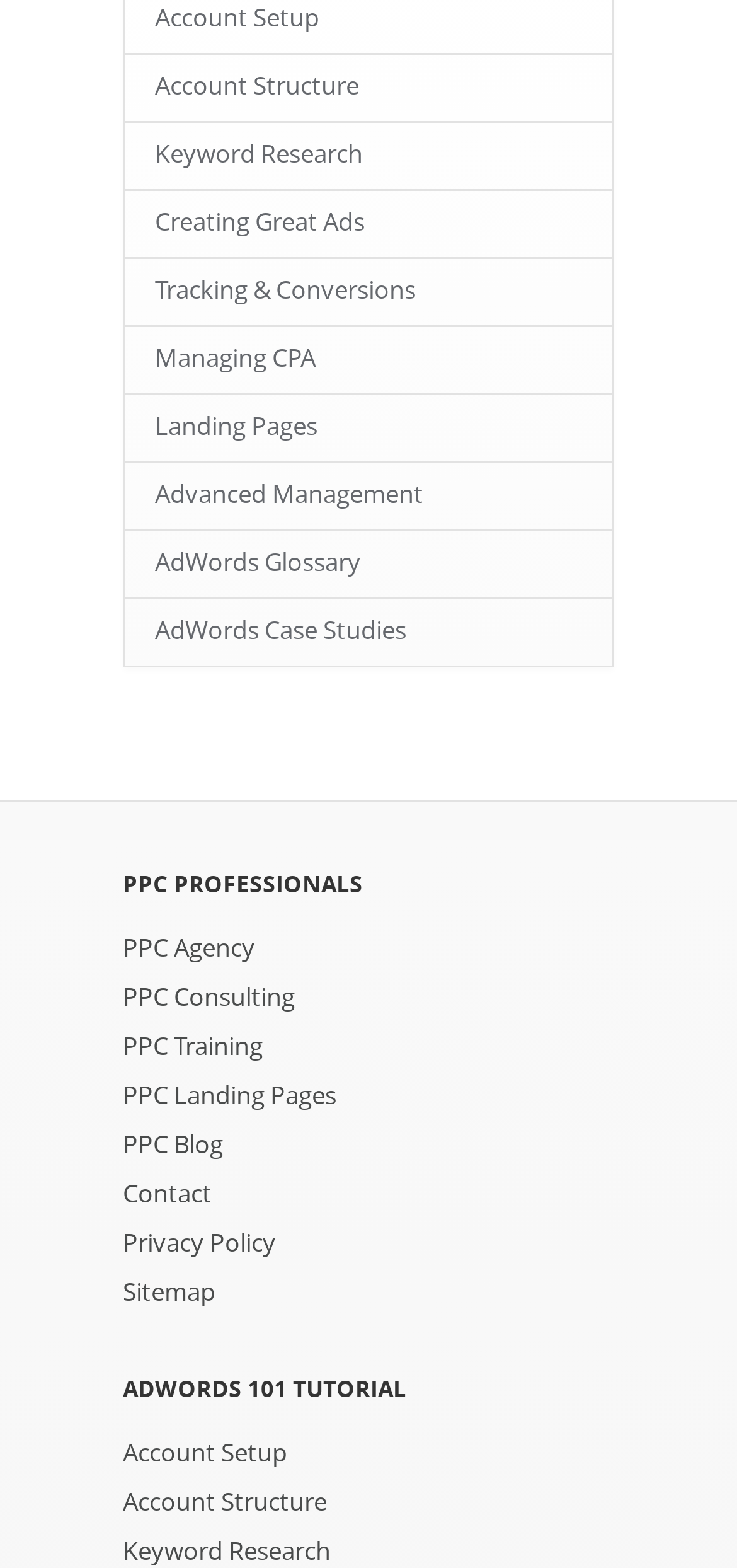Locate the bounding box coordinates of the element that needs to be clicked to carry out the instruction: "Read AdWords 101 tutorial". The coordinates should be given as four float numbers ranging from 0 to 1, i.e., [left, top, right, bottom].

[0.167, 0.875, 0.833, 0.894]